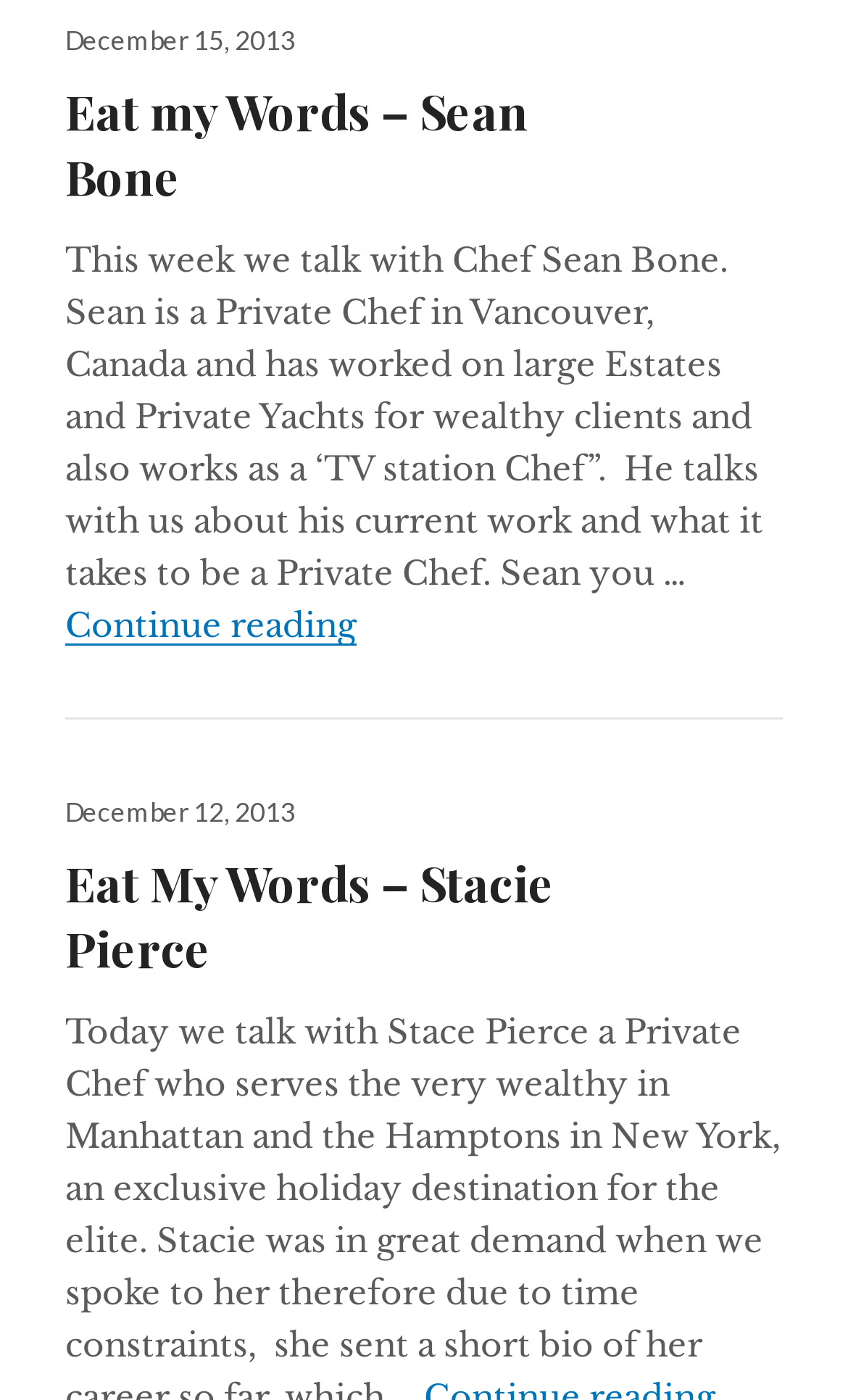How many articles are on this page?
Please ensure your answer is as detailed and informative as possible.

I counted the number of article headings on the page, which are 'Eat my Words – Sean Bone' and 'Eat My Words – Stacie Pierce', and found that there are 2 articles.